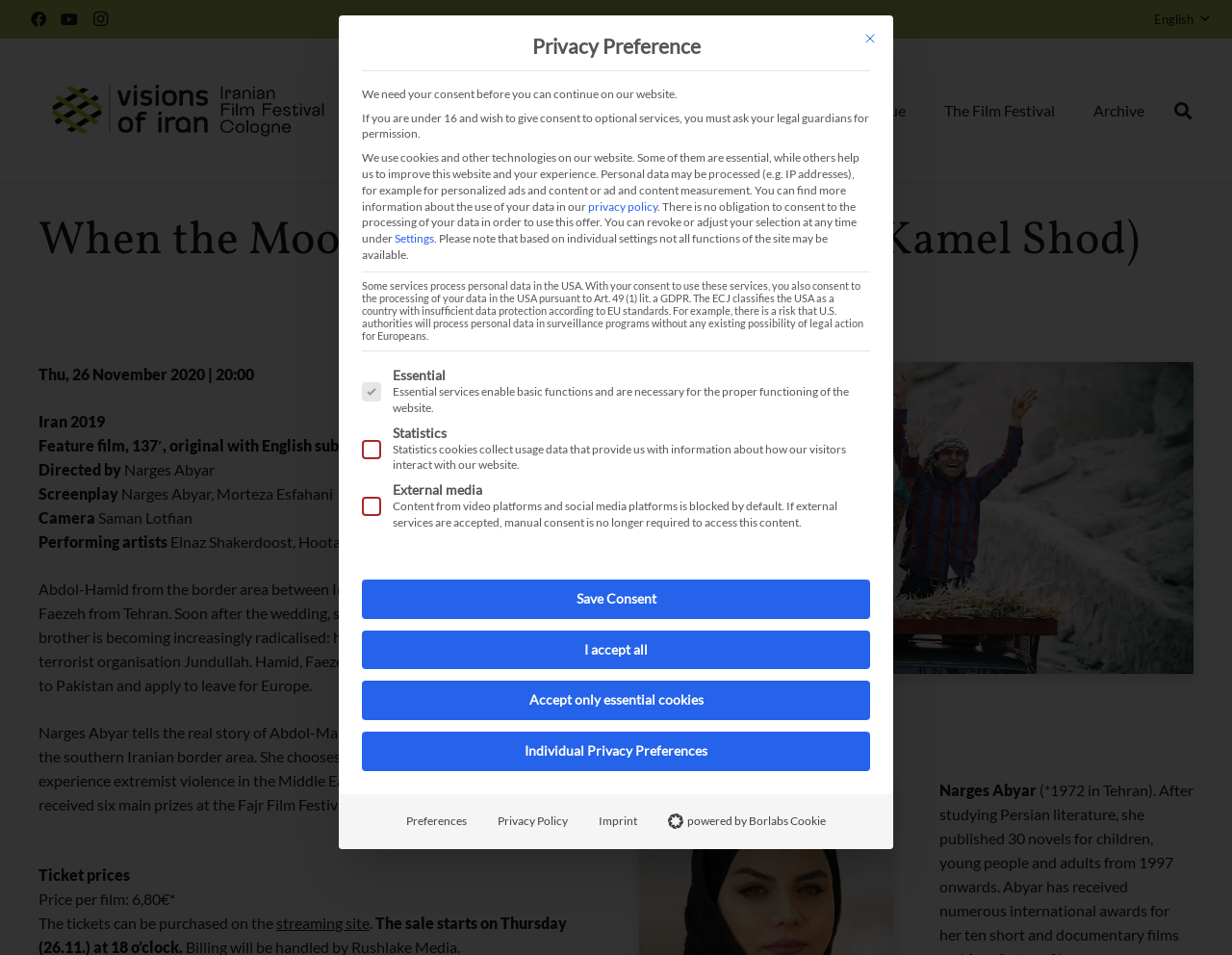Based on the image, give a detailed response to the question: What type of event is the website about?

I determined the type of event by looking at the links 'Programme', 'Tickets', 'Venue', and 'The Film Festival' which suggest that the website is about a film festival.